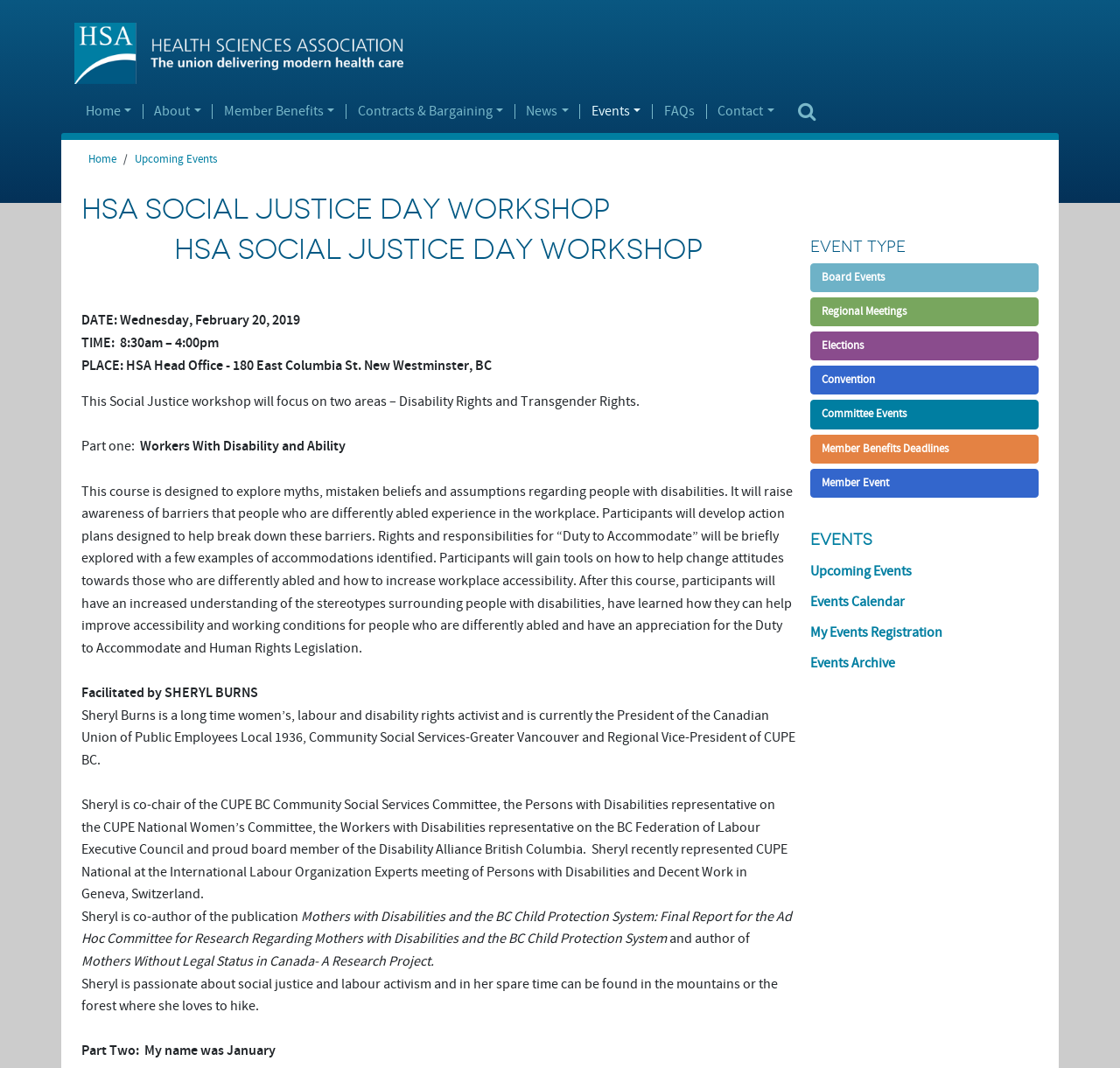Locate the bounding box coordinates of the element that should be clicked to fulfill the instruction: "Click Events".

[0.518, 0.097, 0.582, 0.112]